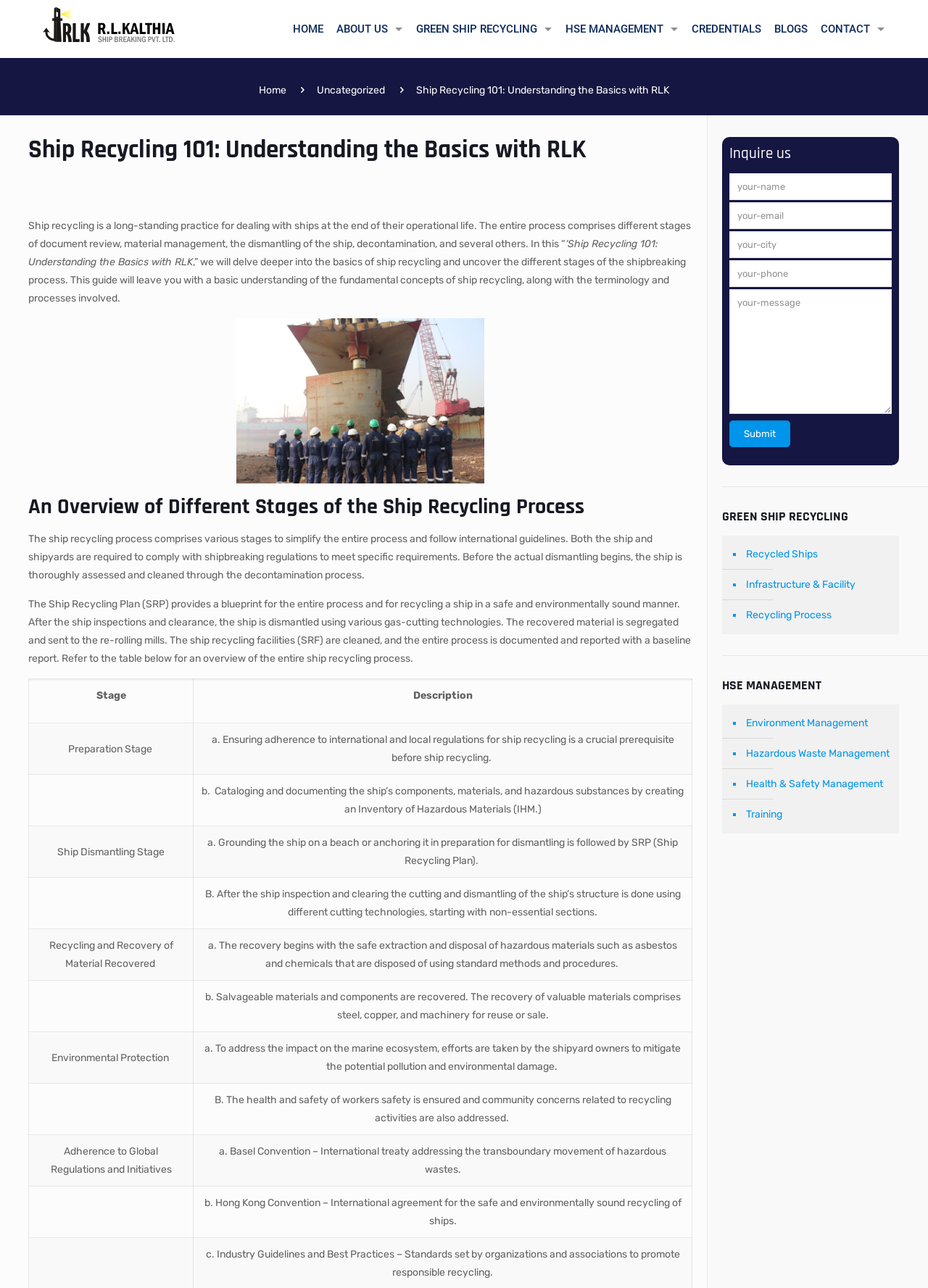What is the purpose of the Ship Recycling Plan (SRP)?
Based on the image, answer the question with a single word or brief phrase.

Provides a blueprint for safe recycling